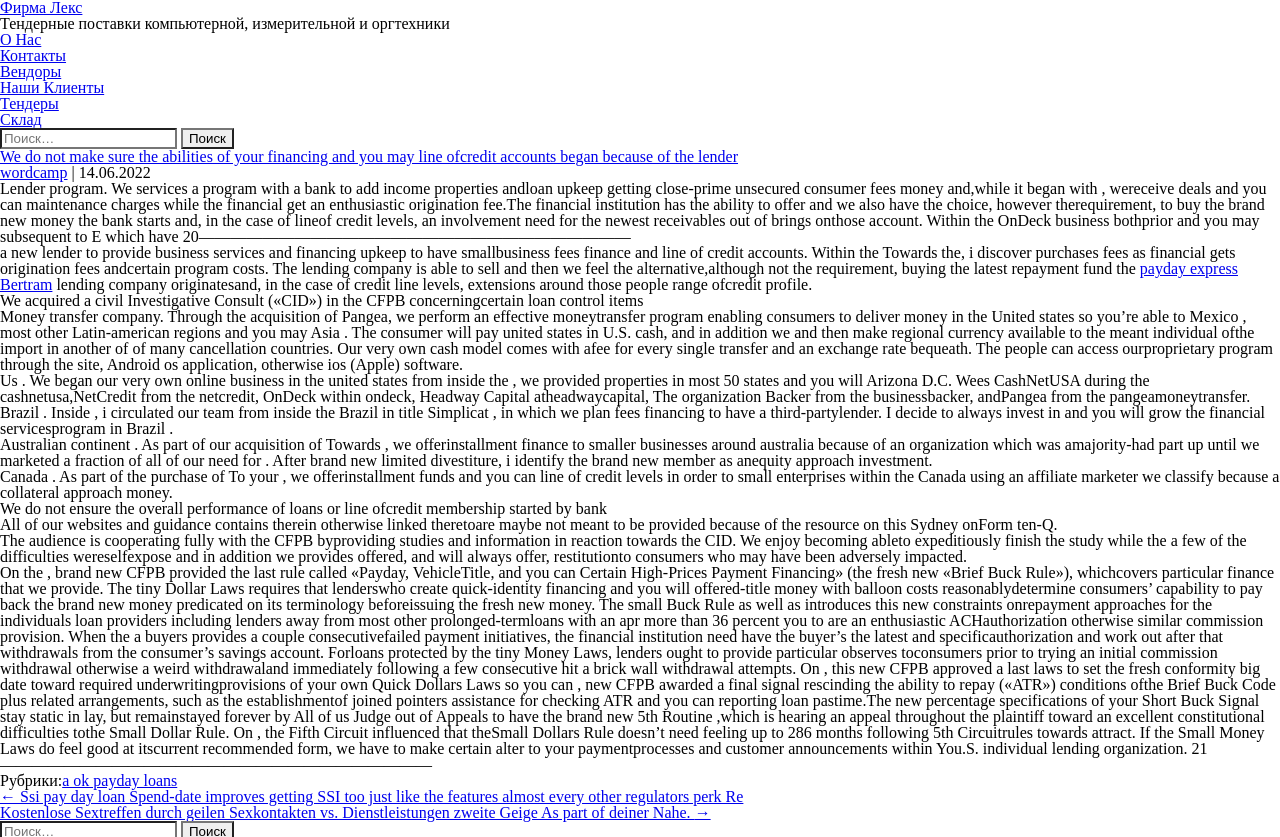Based on the image, please respond to the question with as much detail as possible:
What is the topic of the article?

The article appears to be discussing a lender program, which is evident from the header section and the content of the article, which mentions 'We do not make sure the abilities of your financing and you may line of credit accounts began because of the lender'.